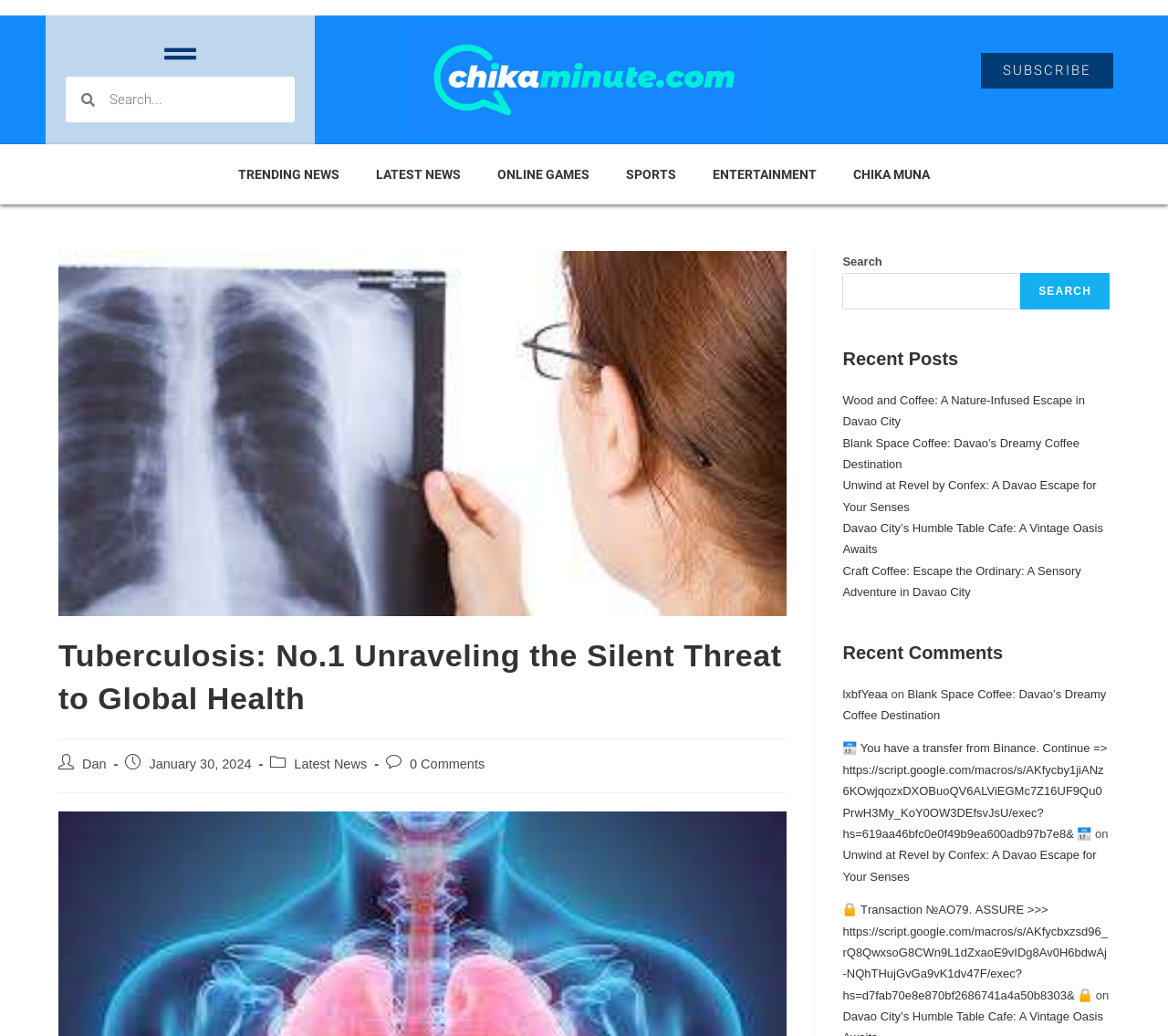Please provide the bounding box coordinates for the element that needs to be clicked to perform the instruction: "Read the latest news". The coordinates must consist of four float numbers between 0 and 1, formatted as [left, top, right, bottom].

[0.306, 0.148, 0.41, 0.189]